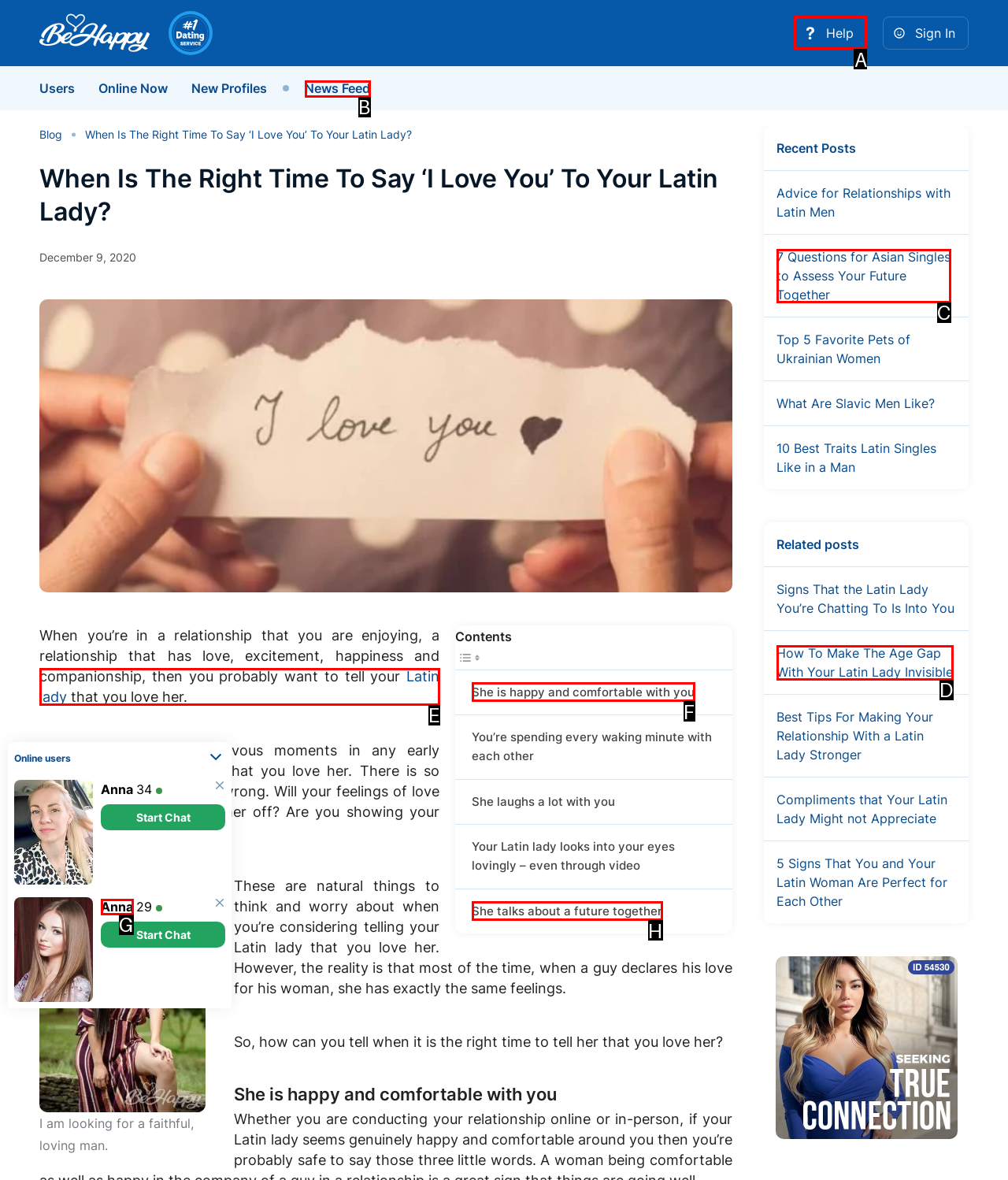Which UI element should you click on to achieve the following task: Click on the 'Help' link? Provide the letter of the correct option.

A